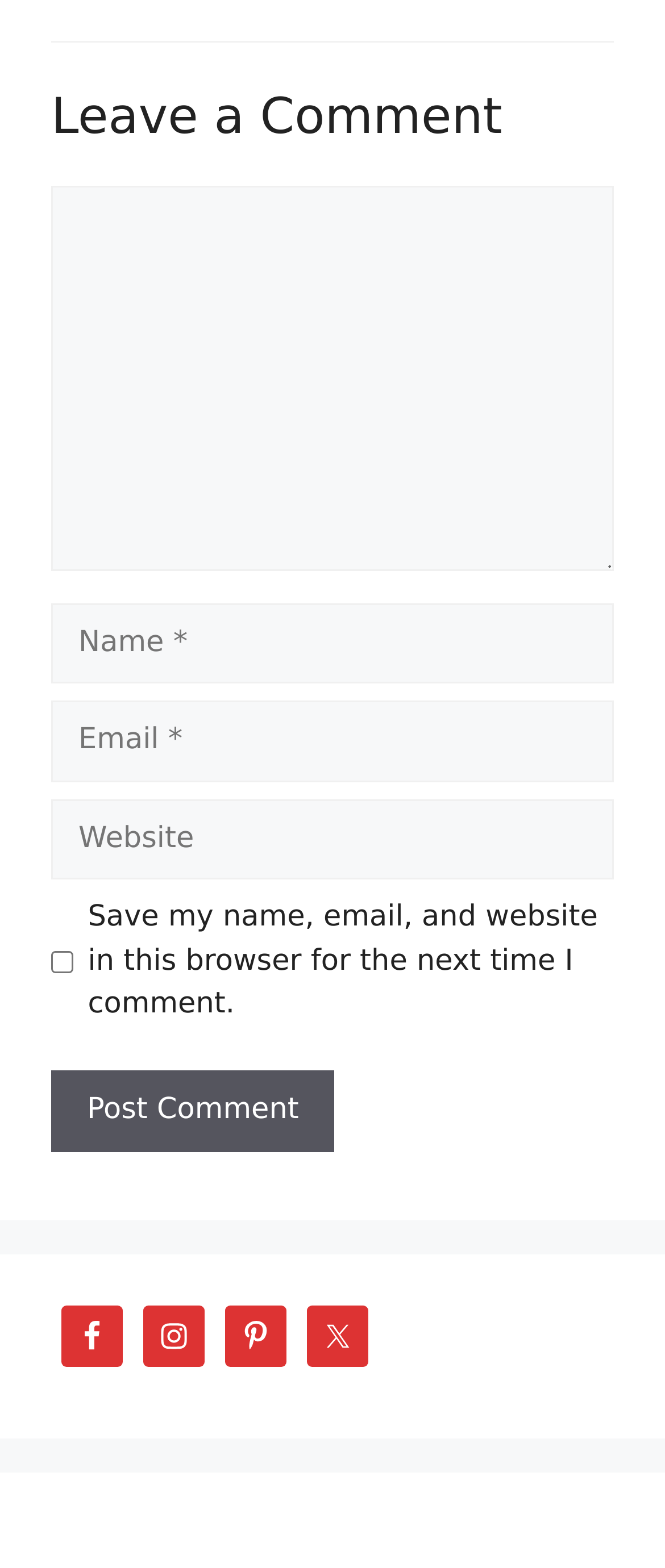Respond concisely with one word or phrase to the following query:
What is the purpose of the text box at the top?

Leave a comment